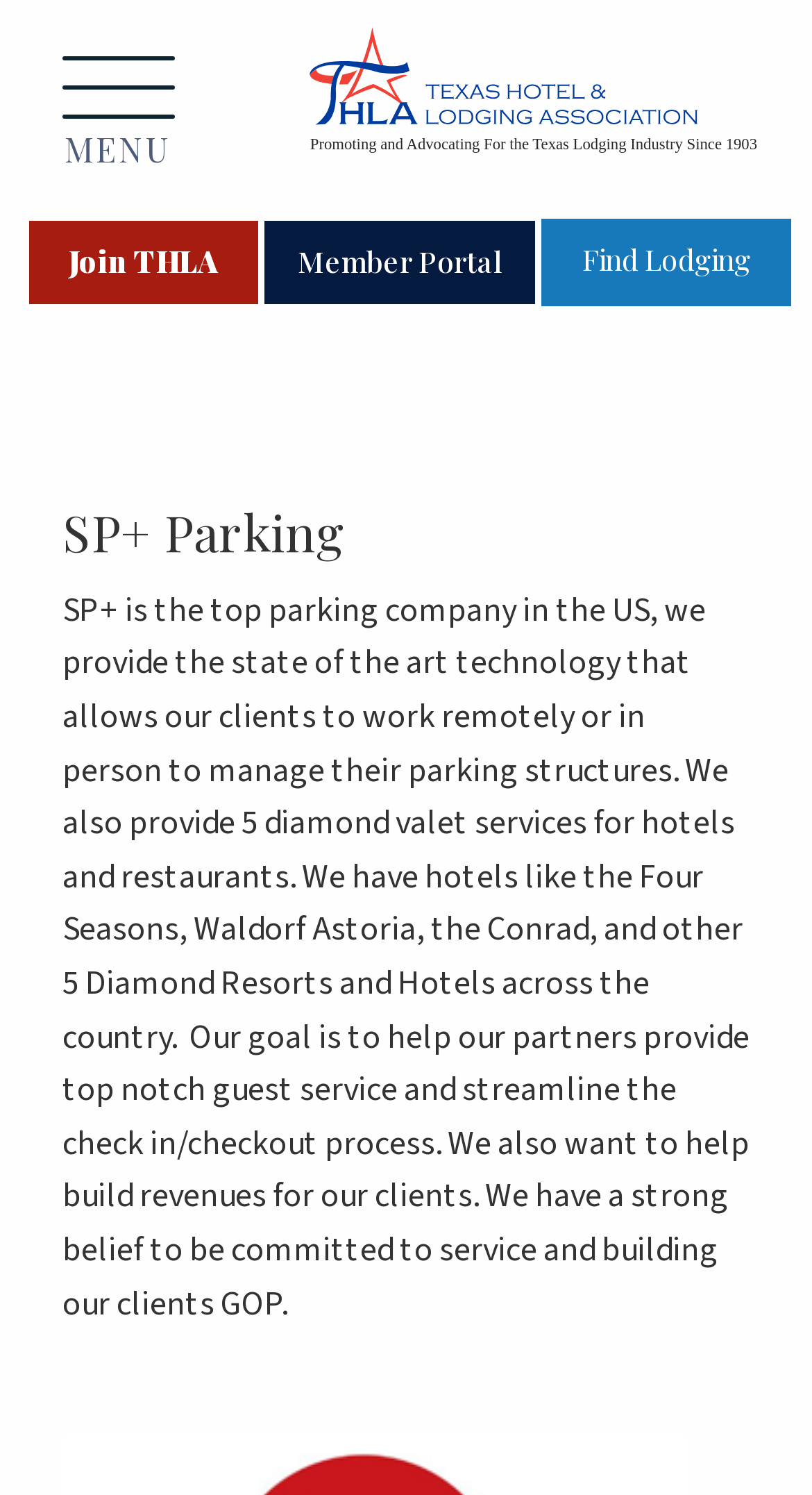Construct a thorough caption encompassing all aspects of the webpage.

The webpage is about SP+ Parking, specifically its services related to Texas Hotel and Lodging. At the top left corner, there is an "Open Menu" button, accompanied by a "MENU" text. To the right of the menu button, there is a logo of Texas Hotel and Lodging. Below the logo, there are three links: "Join THLA", "Member Portal", and "Find Lodging", arranged from left to right.

The main content of the webpage is a heading "SP+ Parking" followed by a paragraph of text that describes the company's services. The text explains that SP+ Parking is the top parking company in the US, providing state-of-the-art technology for remote or in-person parking management, as well as 5-diamond valet services for hotels and restaurants. The company works with high-end hotels like the Four Seasons, Waldorf Astoria, and the Conrad, aiming to provide top-notch guest service, streamline the check-in/check-out process, and increase revenue for its clients. The company is committed to service and building its clients' GOP.